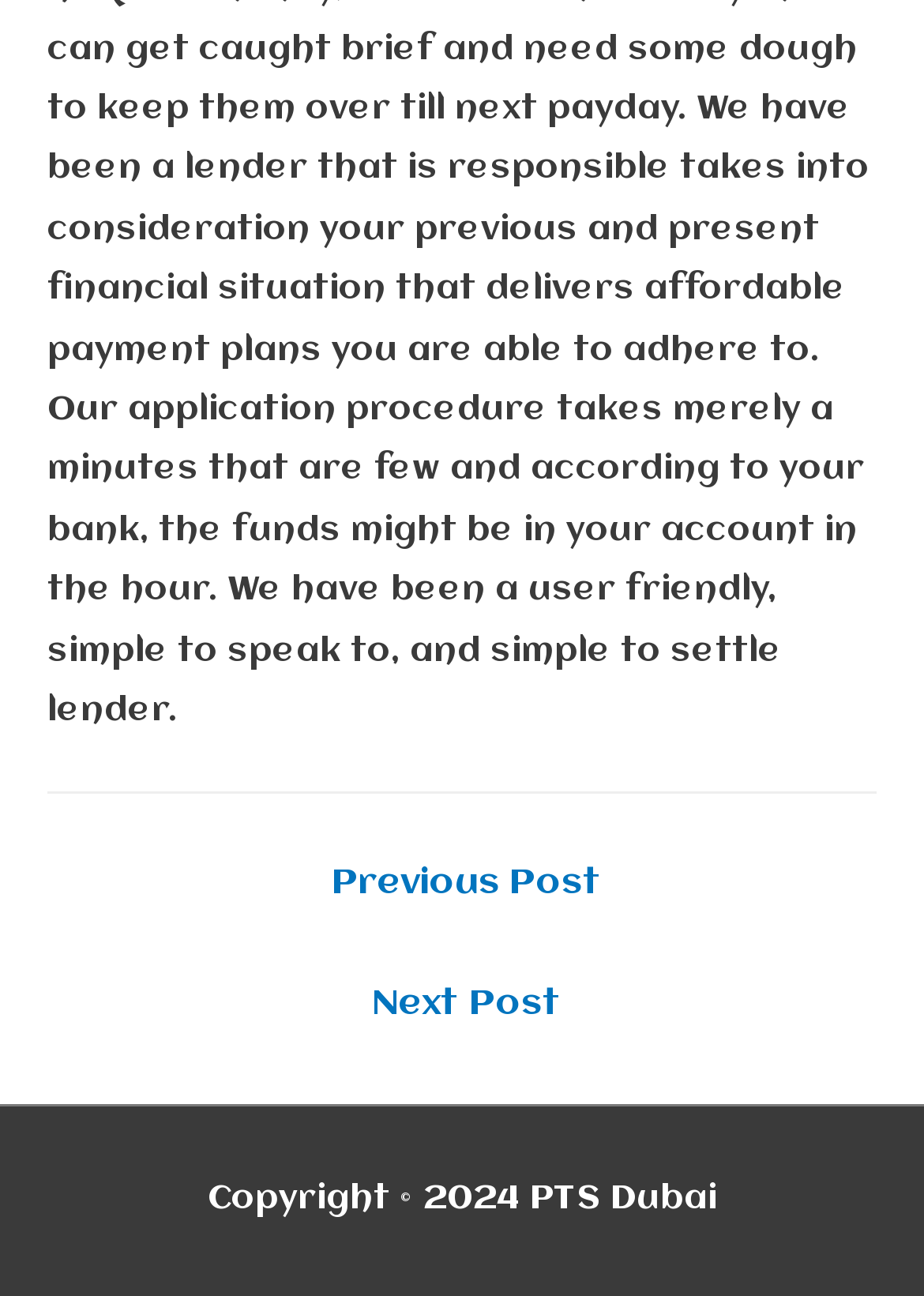Respond to the question with just a single word or phrase: 
How many links are in the navigation section?

2